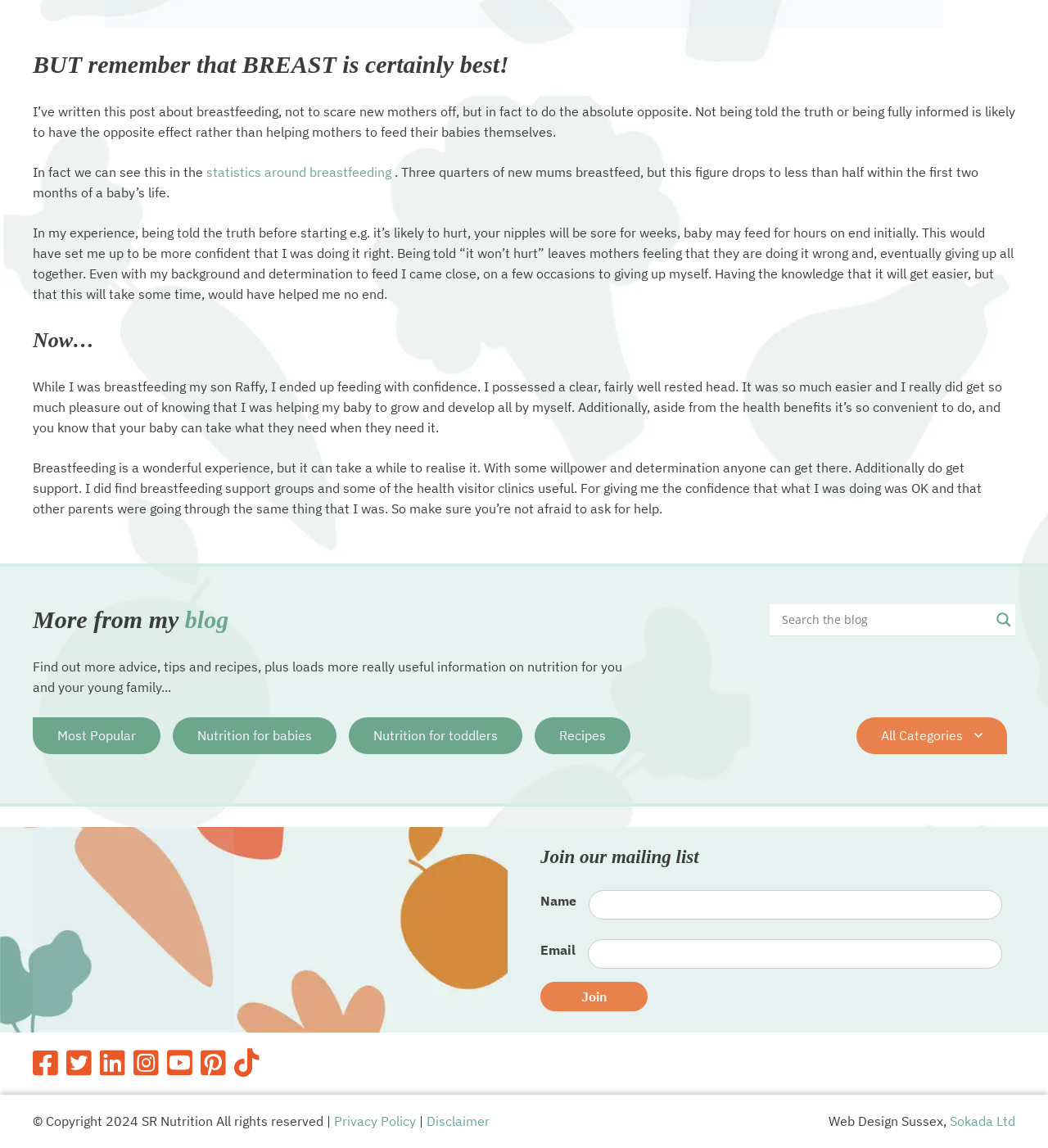Determine the bounding box coordinates of the clickable region to carry out the instruction: "Join the mailing list".

[0.516, 0.855, 0.618, 0.881]